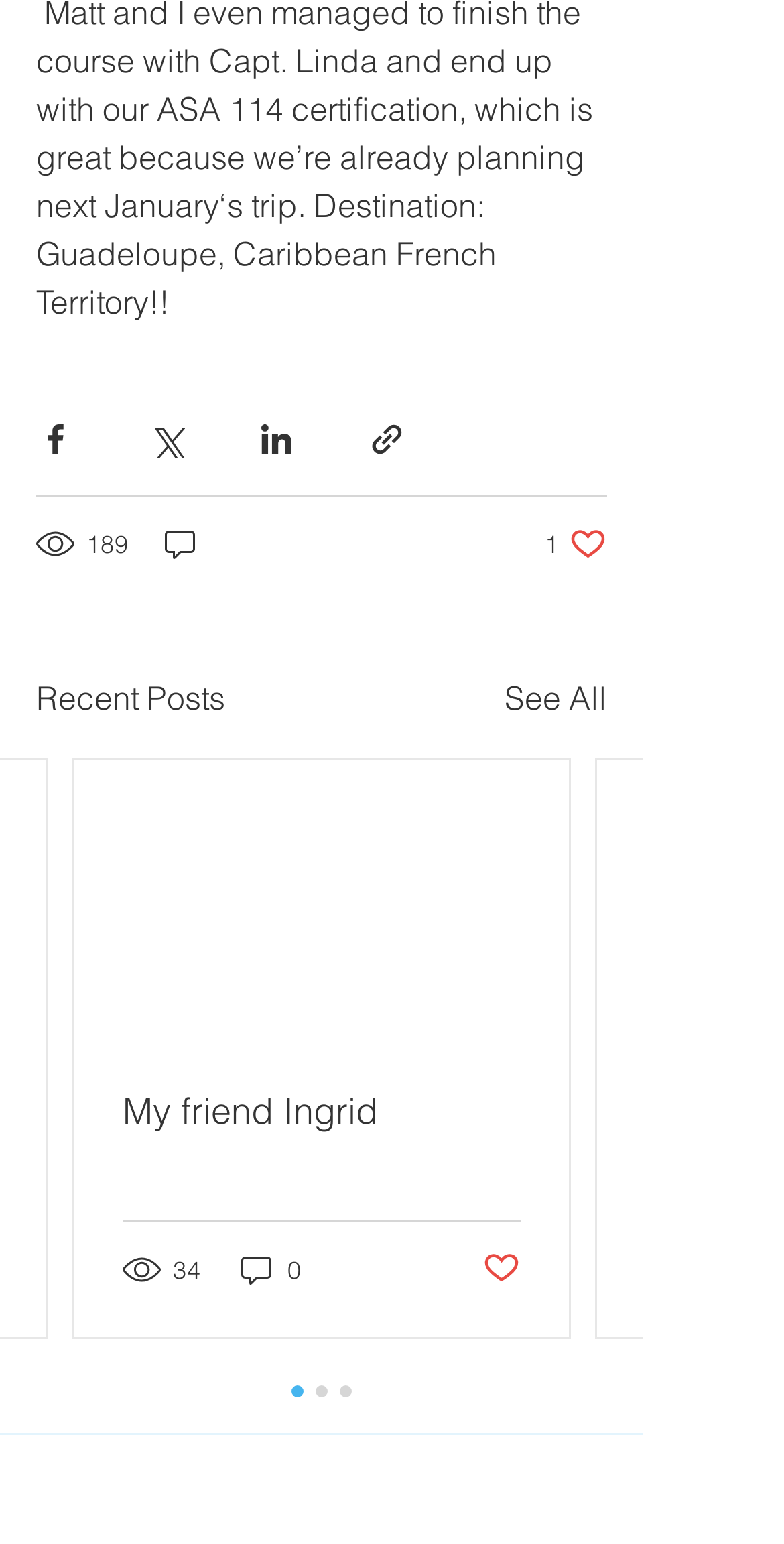Can you specify the bounding box coordinates of the area that needs to be clicked to fulfill the following instruction: "View recent posts"?

[0.046, 0.437, 0.287, 0.468]